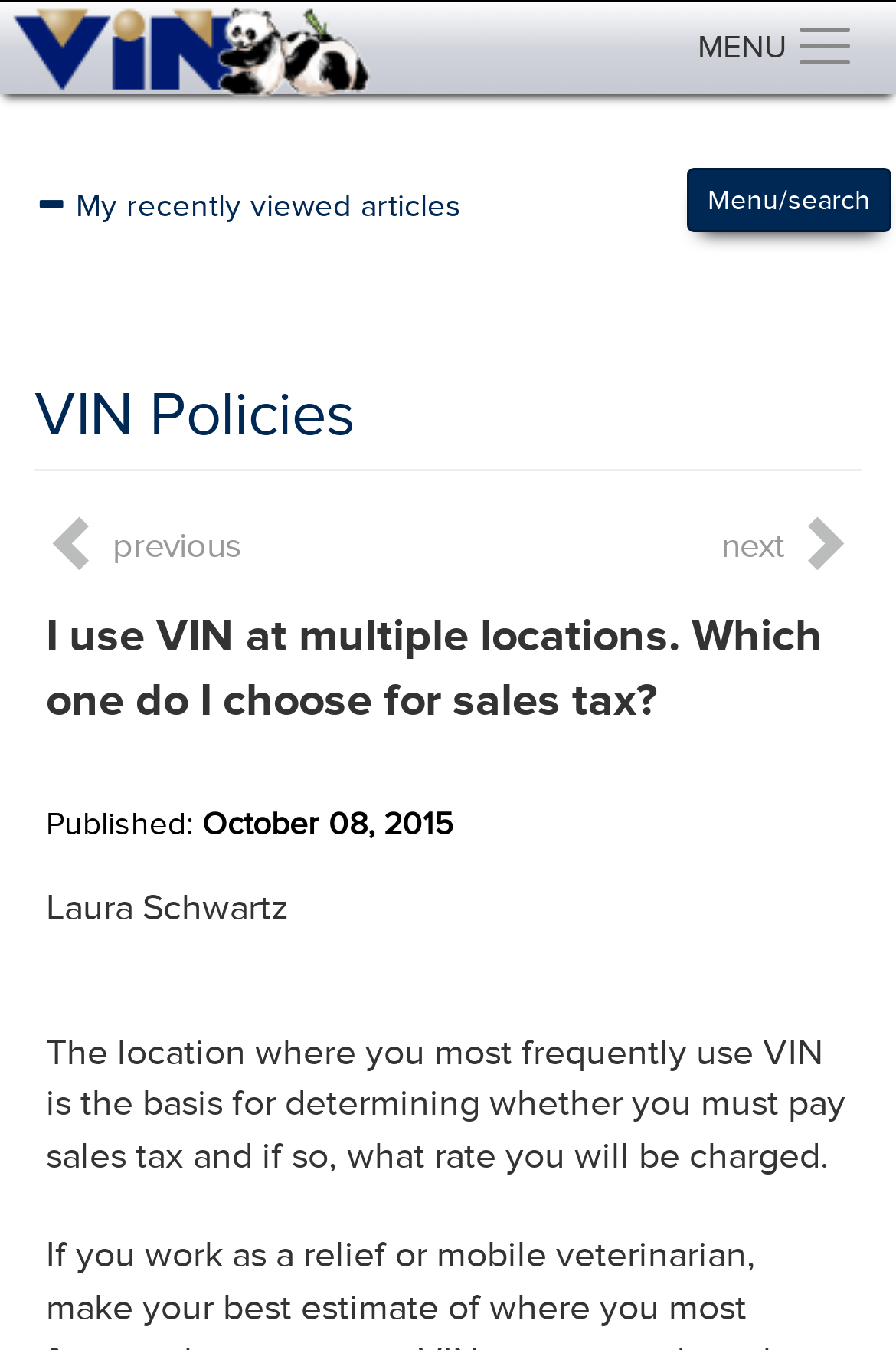Provide a brief response in the form of a single word or phrase:
What is the purpose of the 'MENU' button?

To open a menu